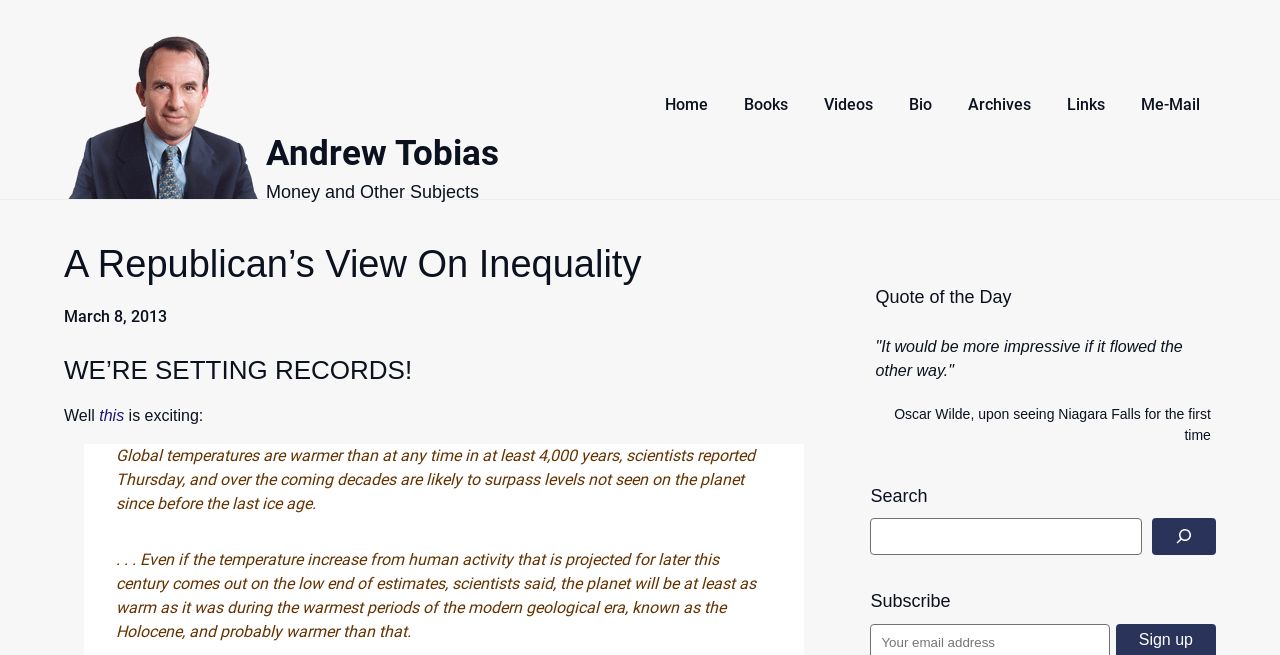Could you identify the text that serves as the heading for this webpage?

A Republican’s View On Inequality